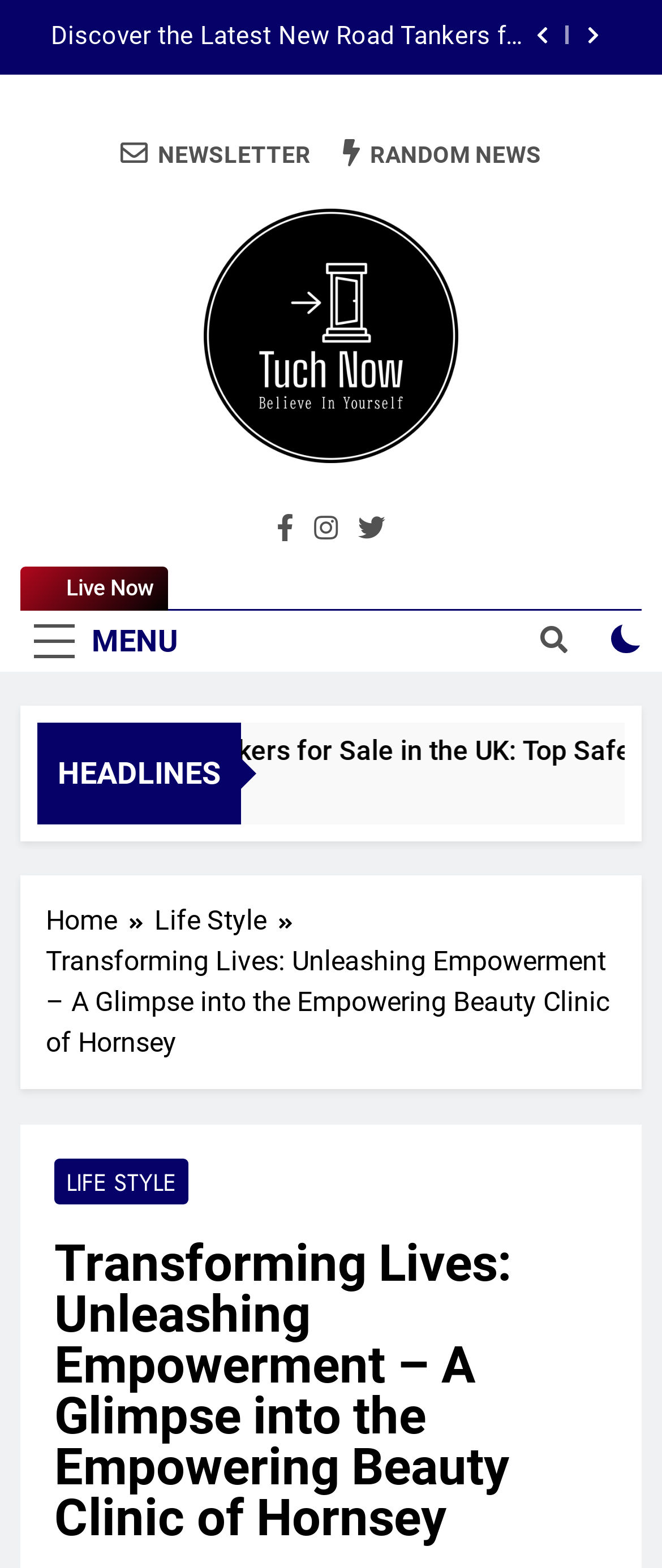Find the bounding box coordinates of the element to click in order to complete the given instruction: "go to the next article."

None